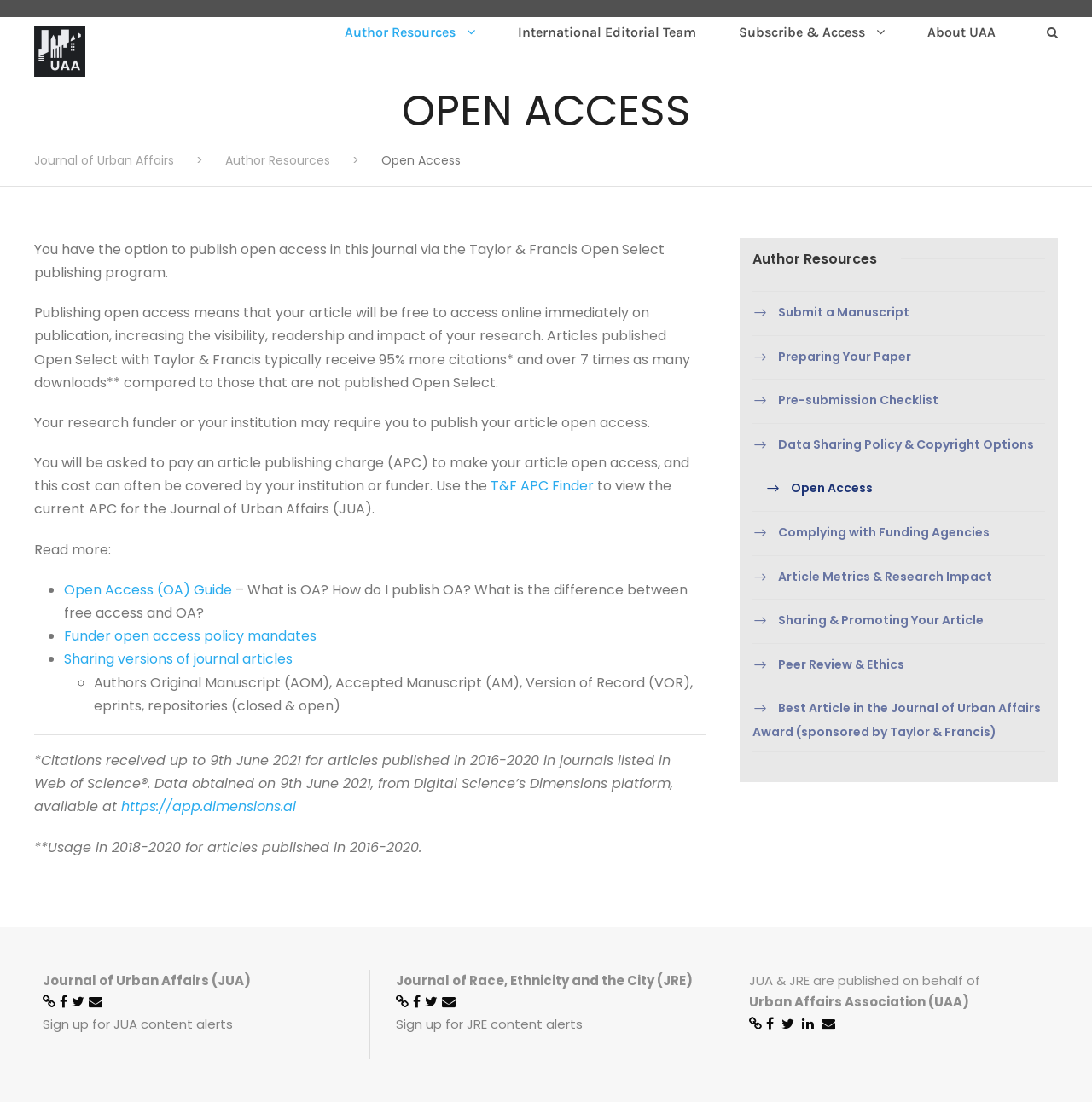What is the purpose of publishing open access?
Provide an in-depth and detailed explanation in response to the question.

According to the static text element, publishing open access means that the article will be free to access online immediately on publication, increasing the visibility, readership, and impact of the research.